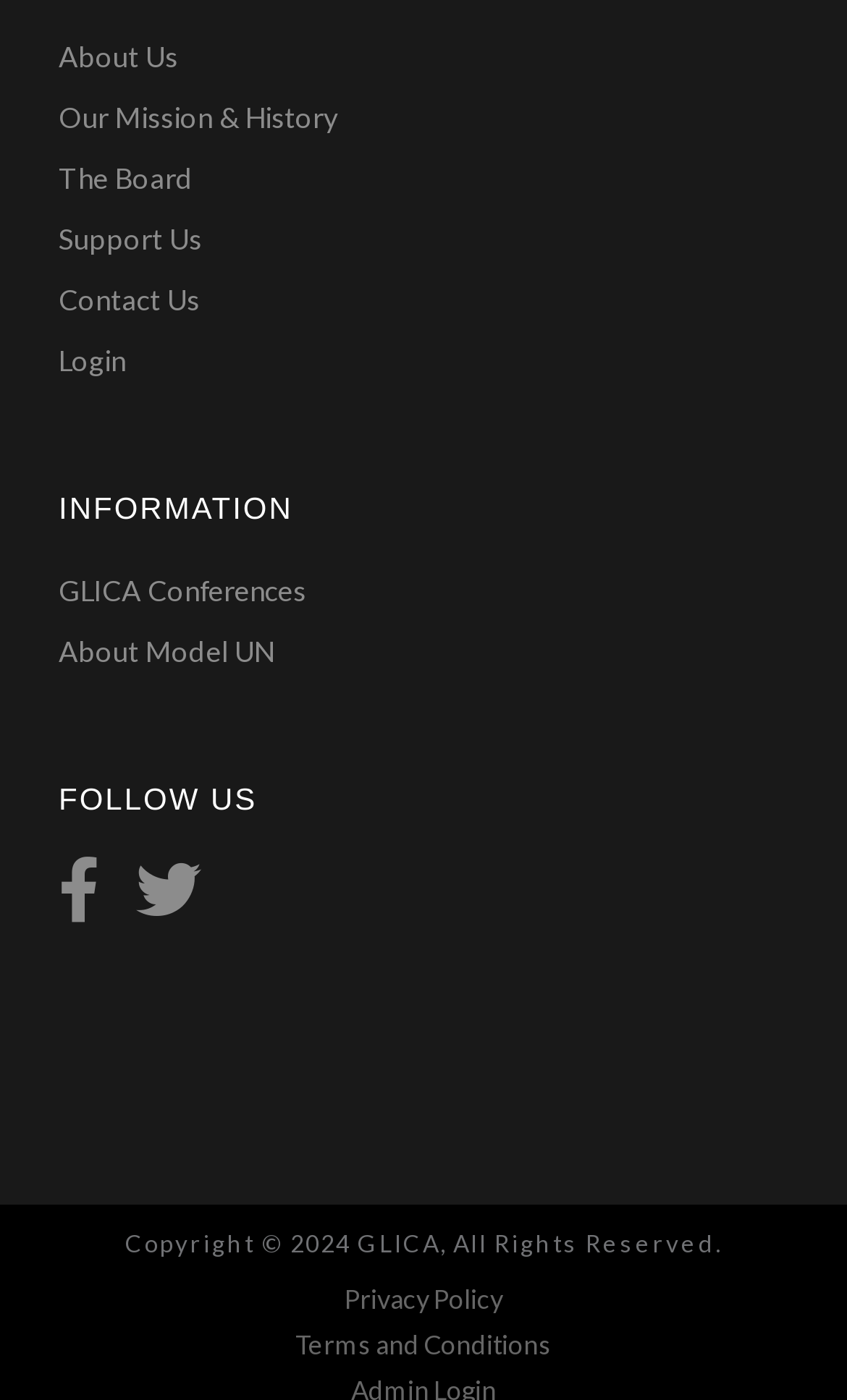Locate the bounding box coordinates of the clickable region to complete the following instruction: "support the organization."

[0.069, 0.156, 0.238, 0.184]